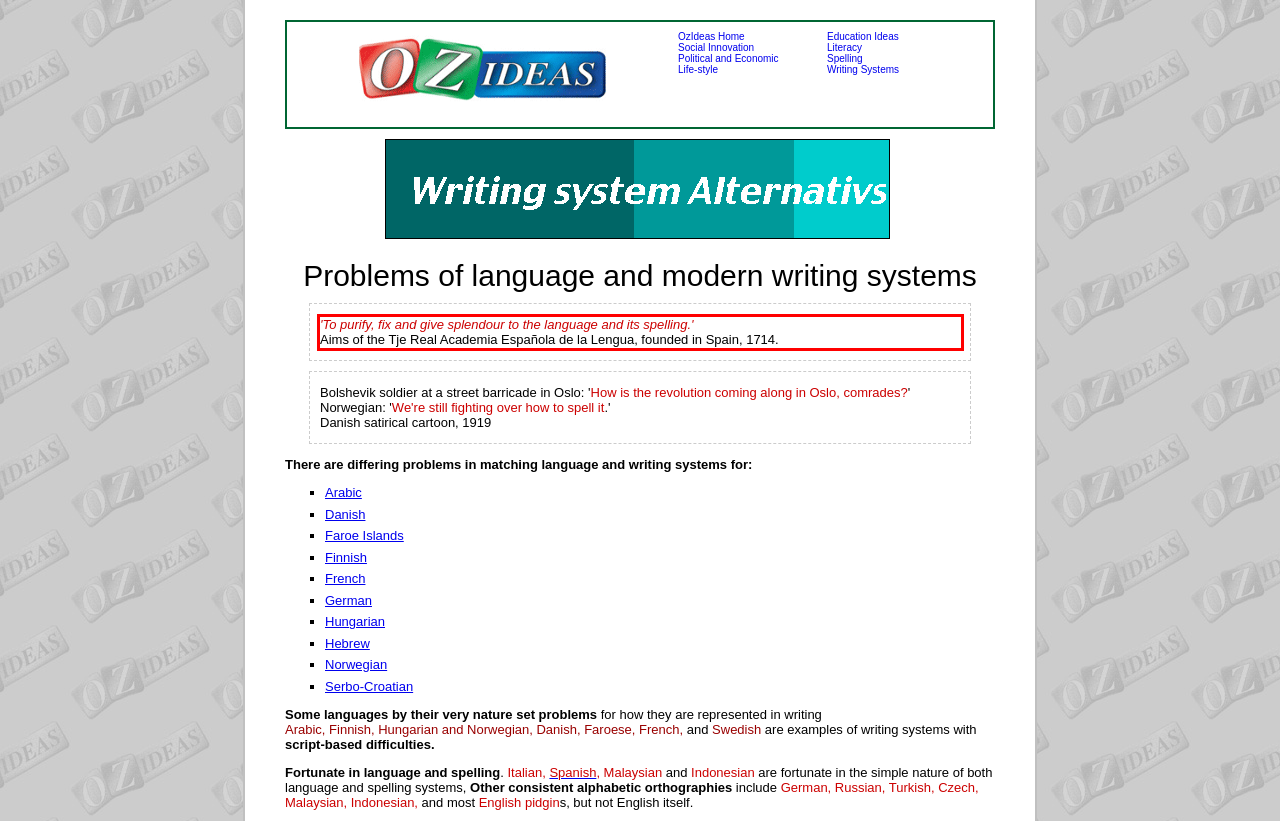Please look at the screenshot provided and find the red bounding box. Extract the text content contained within this bounding box.

'To purify, fix and give splendour to the language and its spelling.' Aims of the Tje Real Academia Española de la Lengua, founded in Spain, 1714.